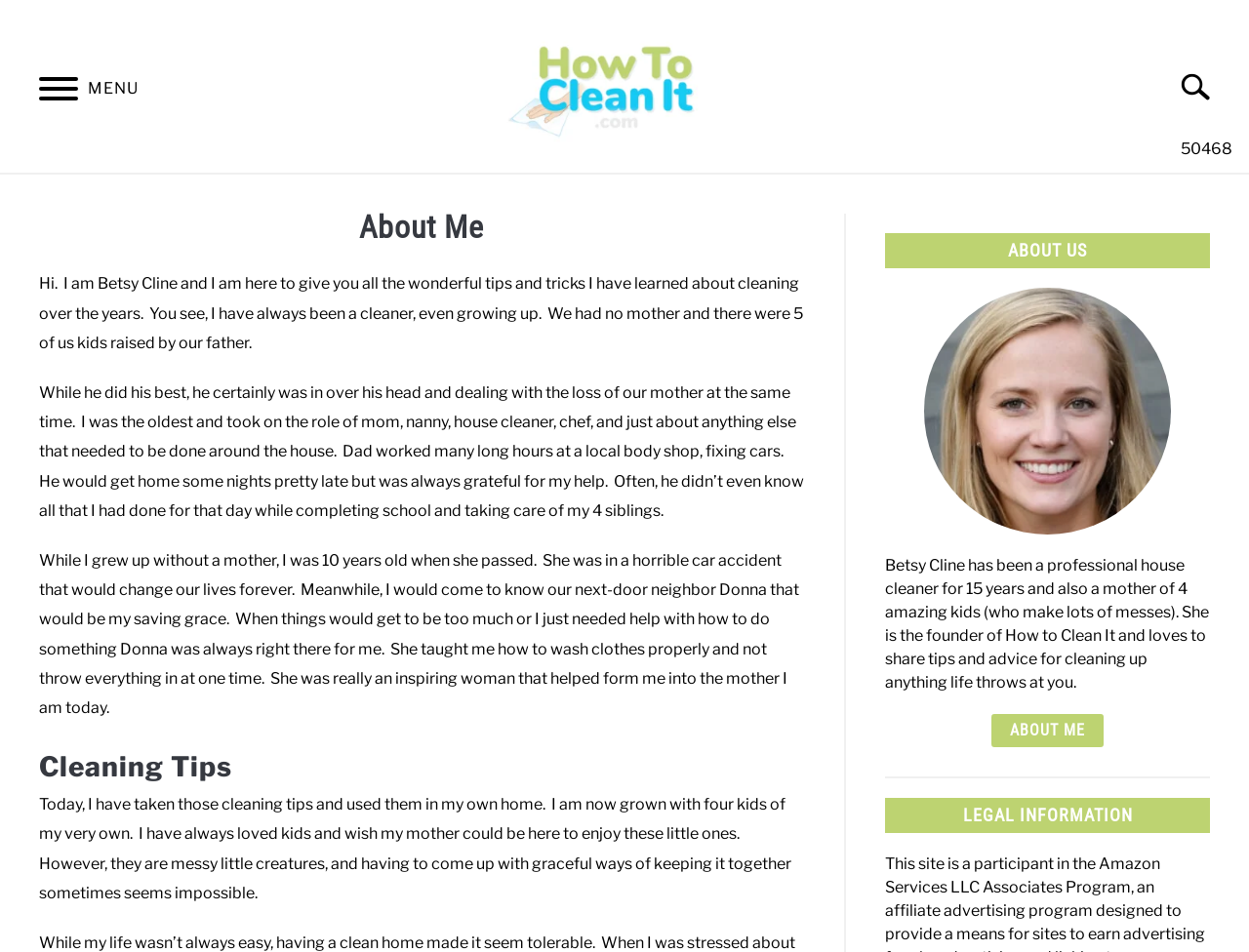Please answer the following query using a single word or phrase: 
How many kids does the author have?

4